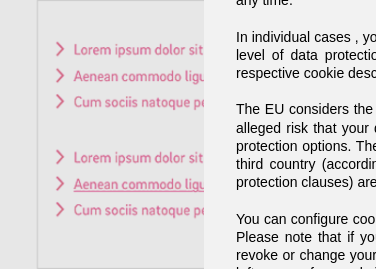Please reply with a single word or brief phrase to the question: 
What is the significance of icons alongside bullet points?

Indicating further options